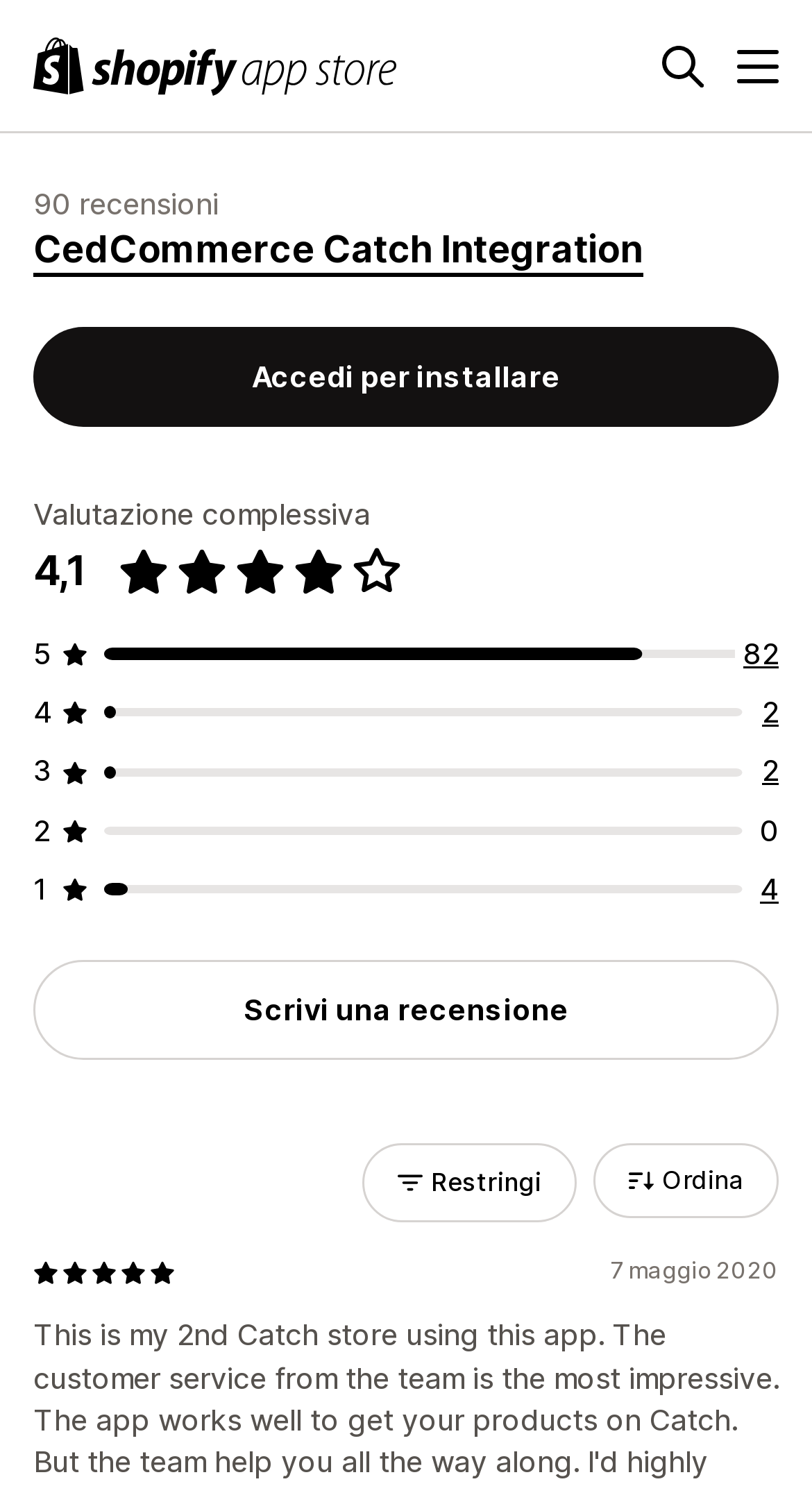Find the bounding box of the element with the following description: "aria-label="Logo Shopify App Store"". The coordinates must be four float numbers between 0 and 1, formatted as [left, top, right, bottom].

[0.041, 0.024, 0.49, 0.063]